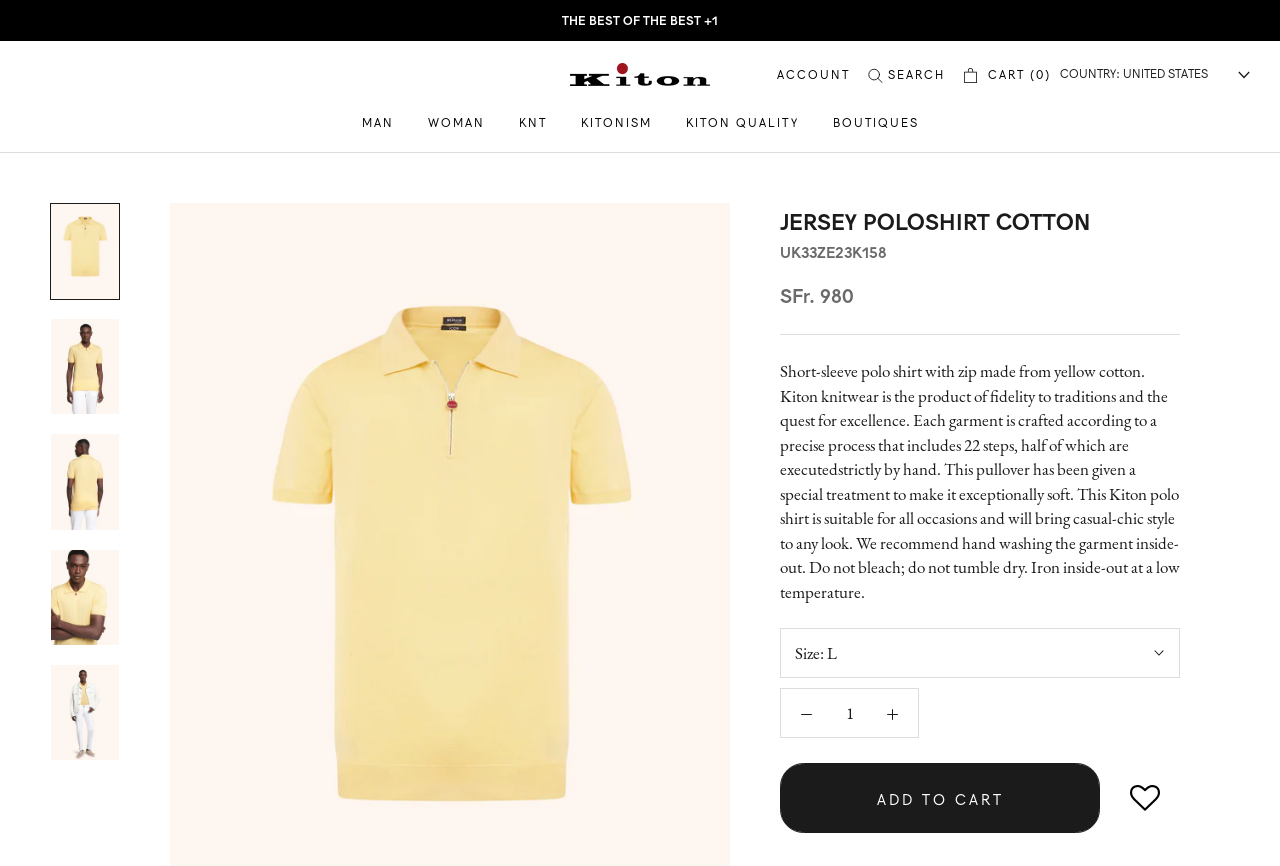Locate the bounding box coordinates of the element to click to perform the following action: 'Select a country from the dropdown menu'. The coordinates should be given as four float values between 0 and 1, in the form of [left, top, right, bottom].

[0.877, 0.068, 0.977, 0.103]